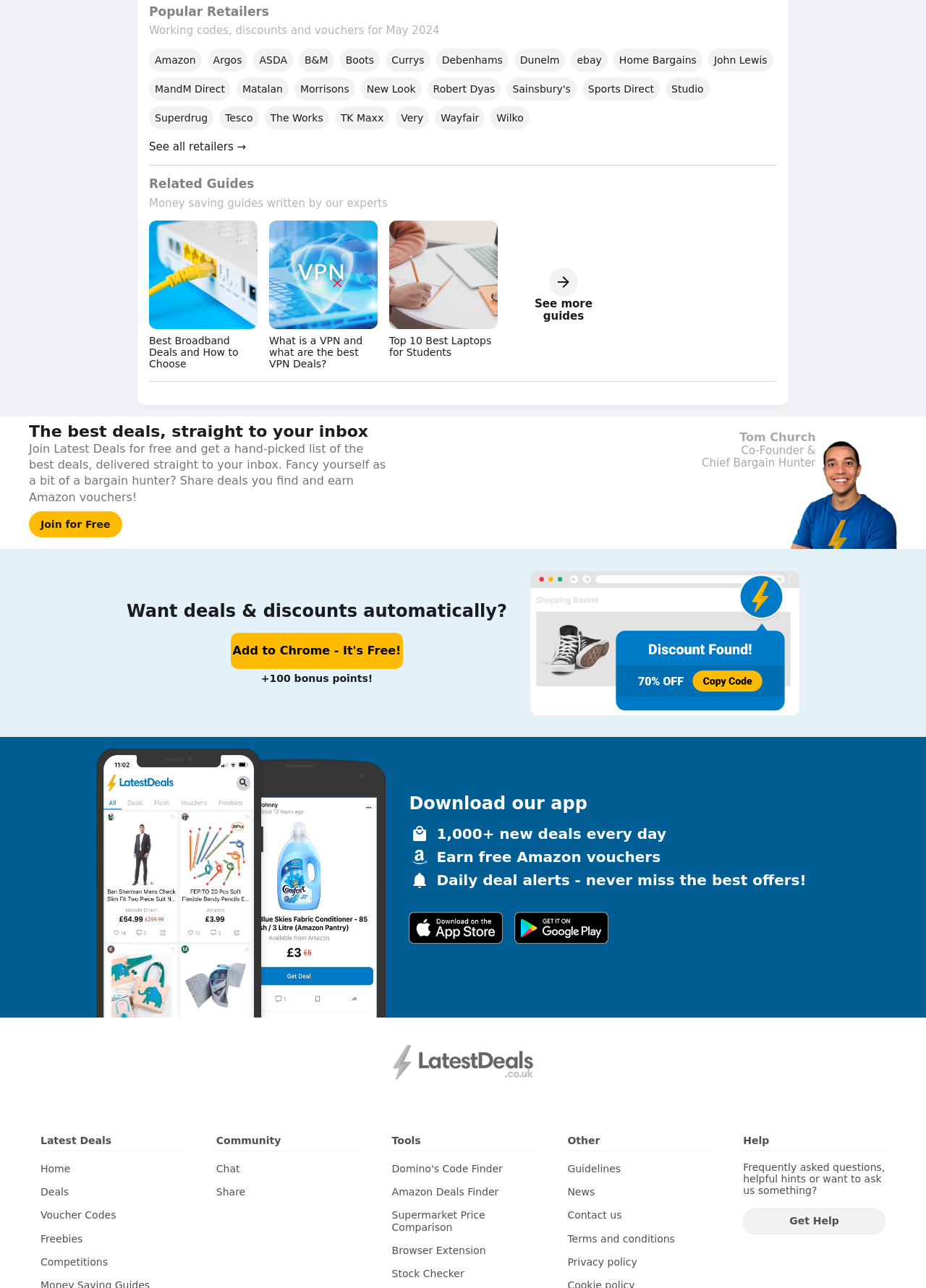Identify the bounding box for the UI element described as: "Domino's Code Finder". The coordinates should be four float numbers between 0 and 1, i.e., [left, top, right, bottom].

[0.423, 0.903, 0.577, 0.912]